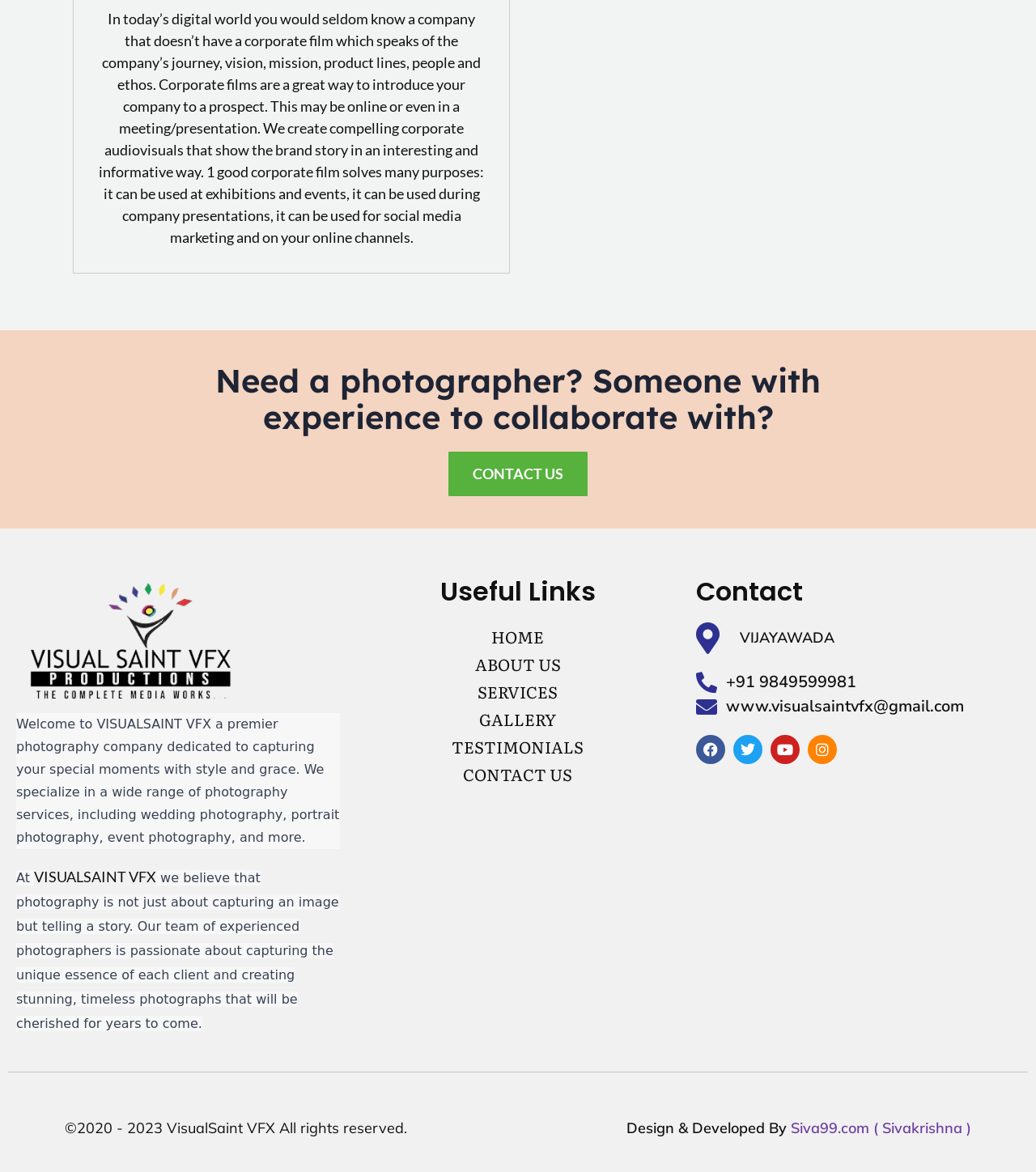Using the details in the image, give a detailed response to the question below:
What type of company is VisualSaint VFX?

Based on the heading 'Welcome to VISUALSAINT VFX a premier photography company dedicated to capturing your special moments with style and grace.', it is clear that VisualSaint VFX is a photography company.